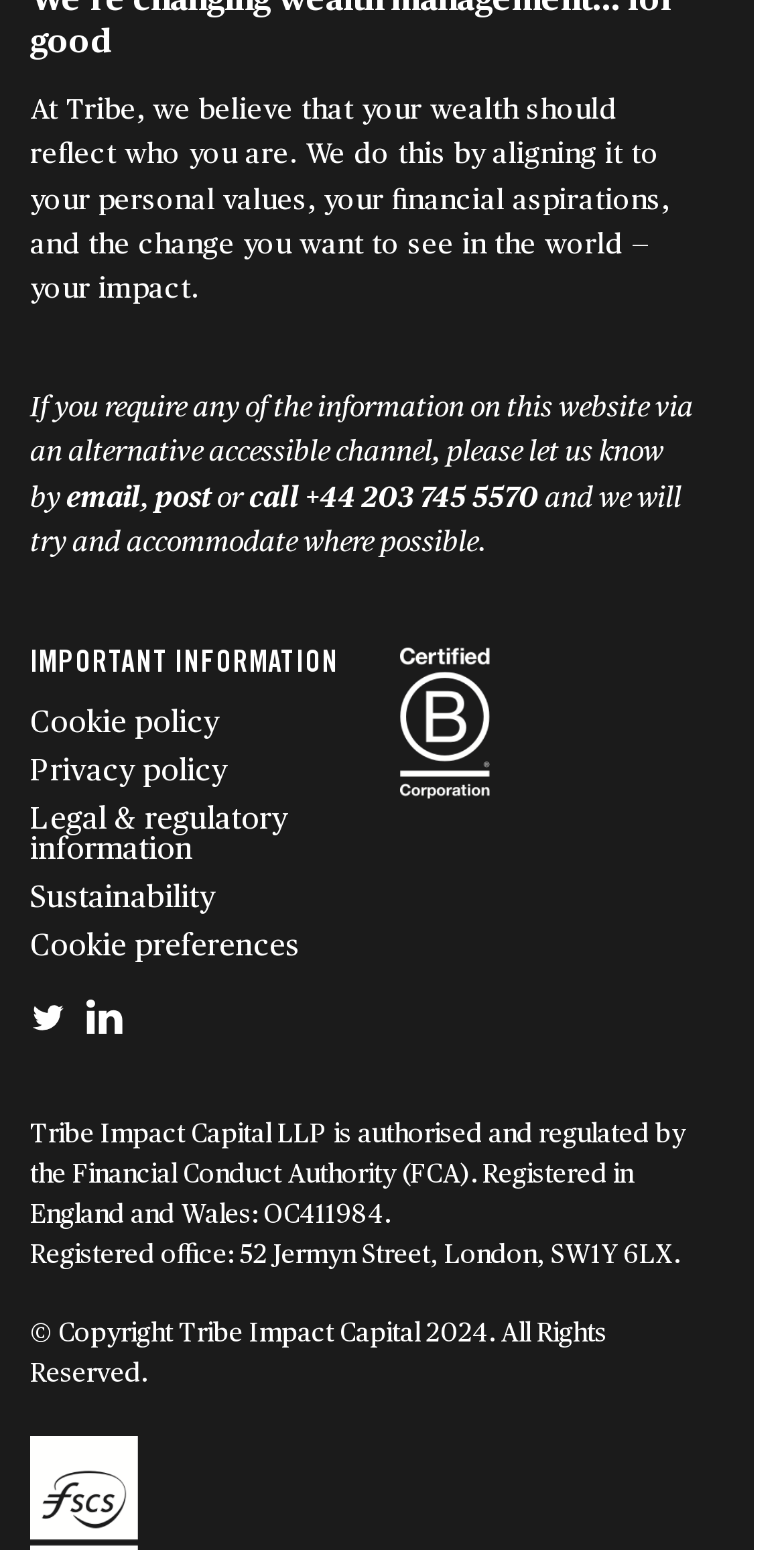Respond to the following query with just one word or a short phrase: 
What is the company's copyright year?

2024